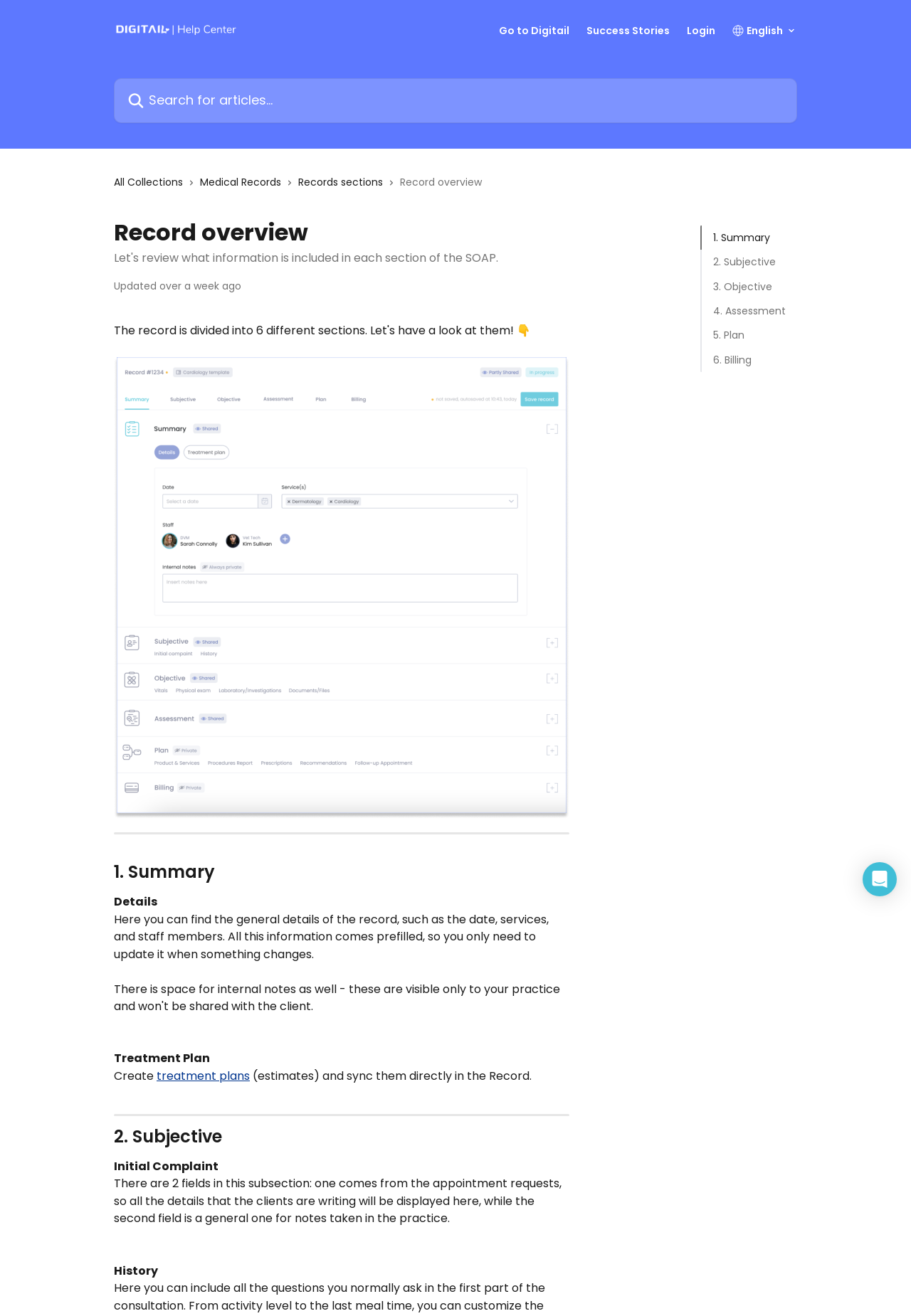Give a one-word or short phrase answer to the question: 
What is the function of the 'Search for articles...' textbox?

Search for articles